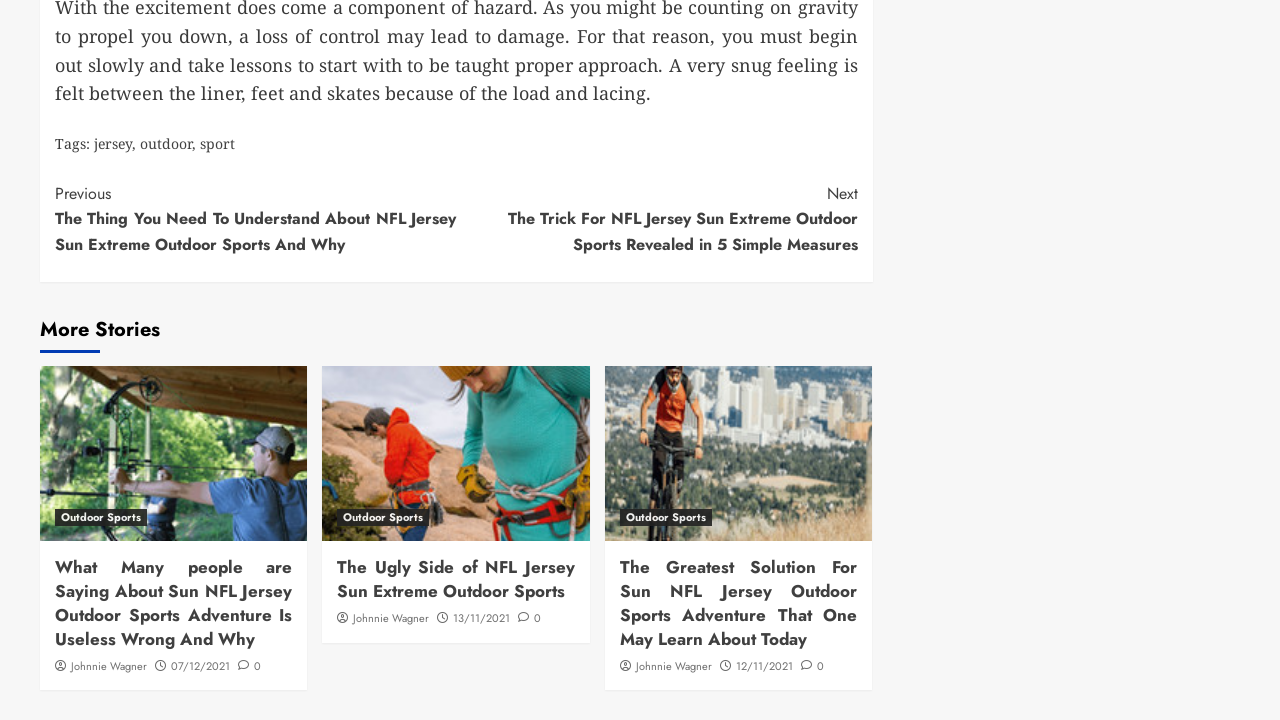Given the following UI element description: "Johnnie Wagner", find the bounding box coordinates in the webpage screenshot.

[0.055, 0.913, 0.115, 0.935]